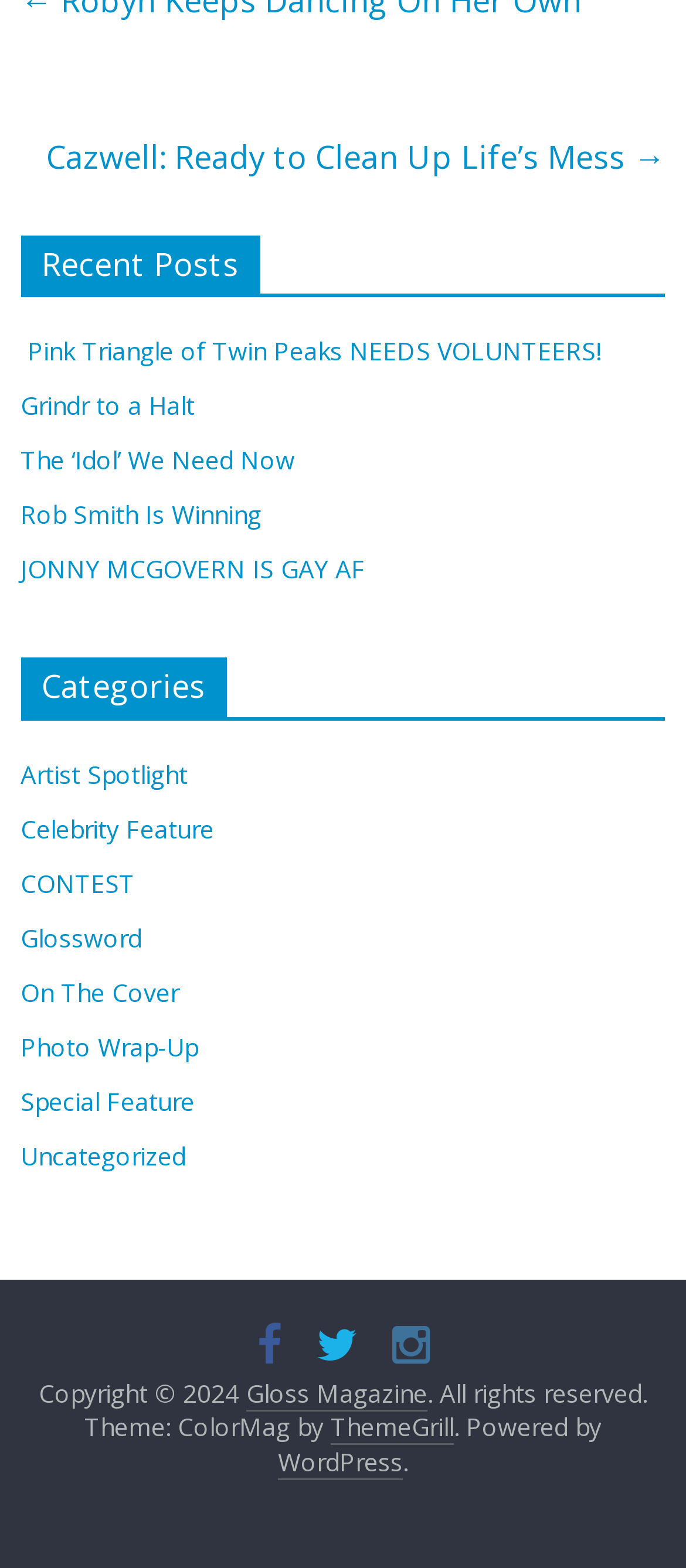Determine the coordinates of the bounding box that should be clicked to complete the instruction: "Go to the website powered by WordPress". The coordinates should be represented by four float numbers between 0 and 1: [left, top, right, bottom].

[0.405, 0.921, 0.587, 0.944]